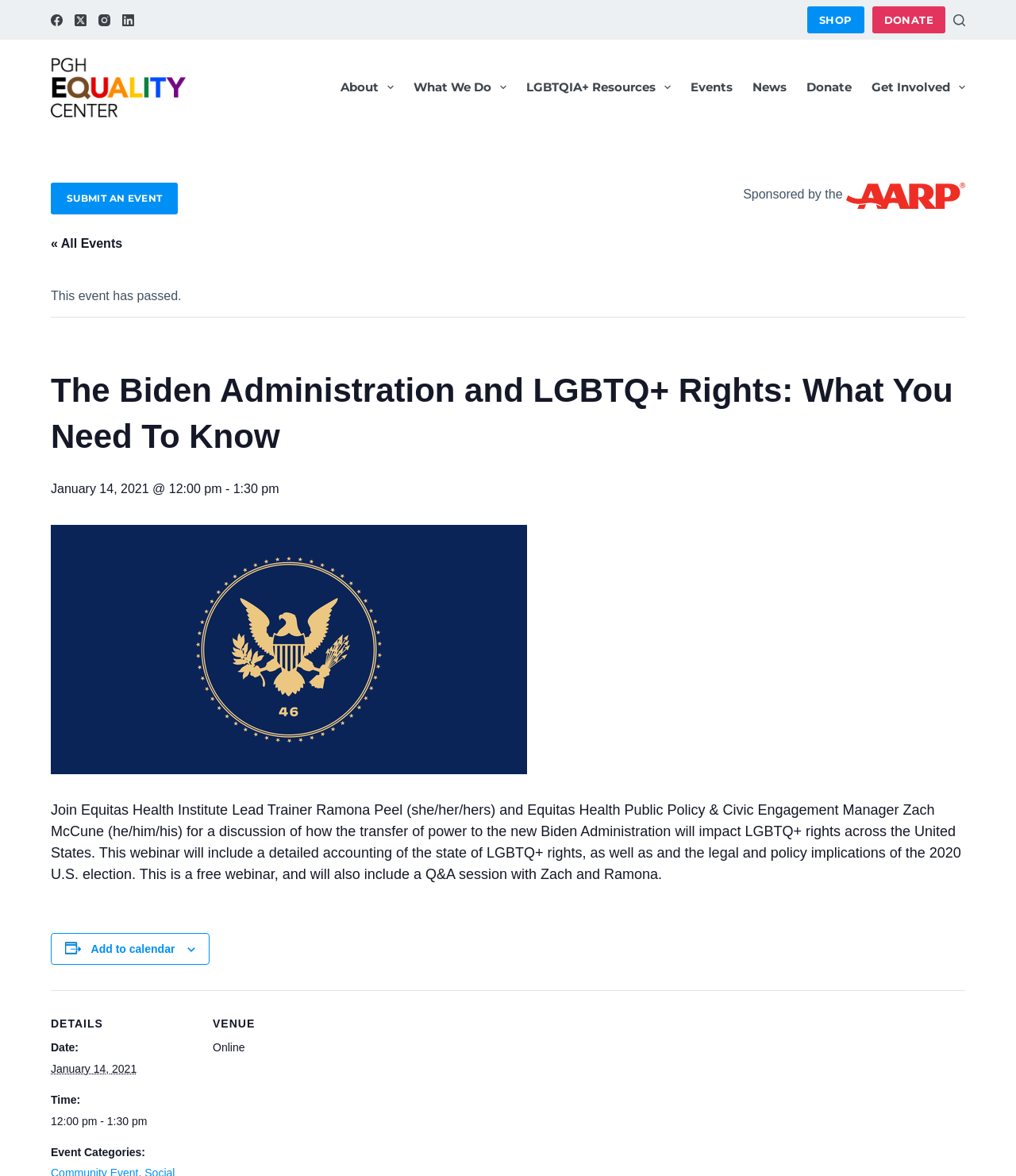Locate the bounding box coordinates of the element I should click to achieve the following instruction: "Donate".

[0.858, 0.005, 0.93, 0.028]